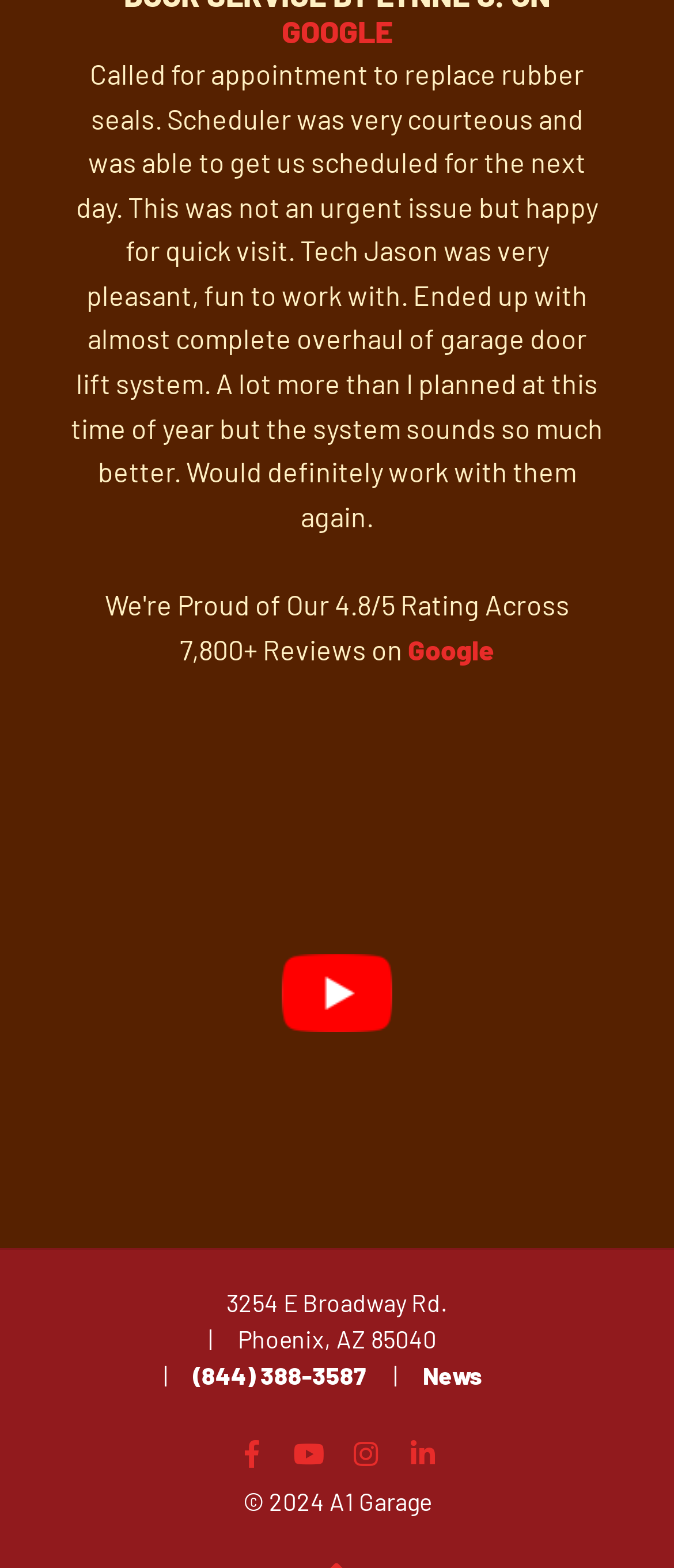Answer the following inquiry with a single word or phrase:
What is the name of the technician mentioned in the review?

Jason